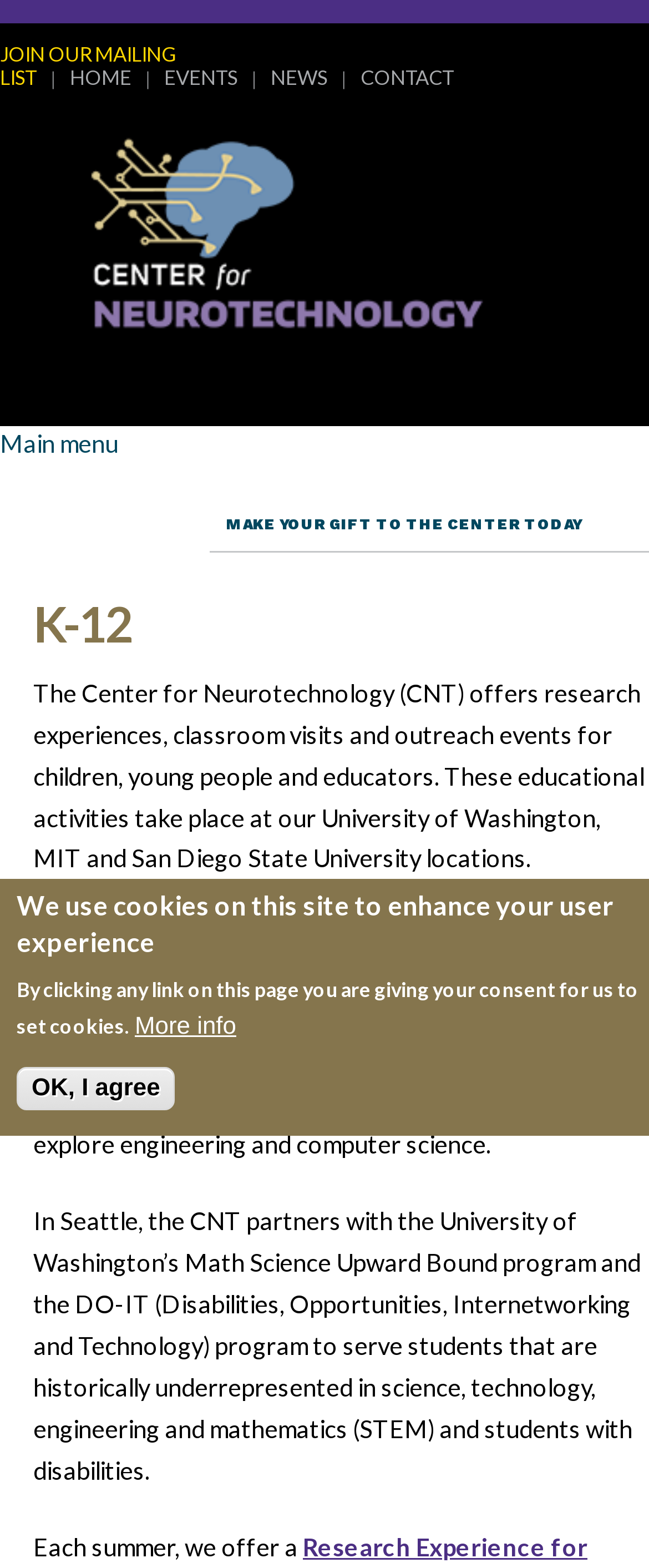Please determine the bounding box coordinates of the section I need to click to accomplish this instruction: "Make a gift to the Center".

[0.349, 0.329, 0.897, 0.34]